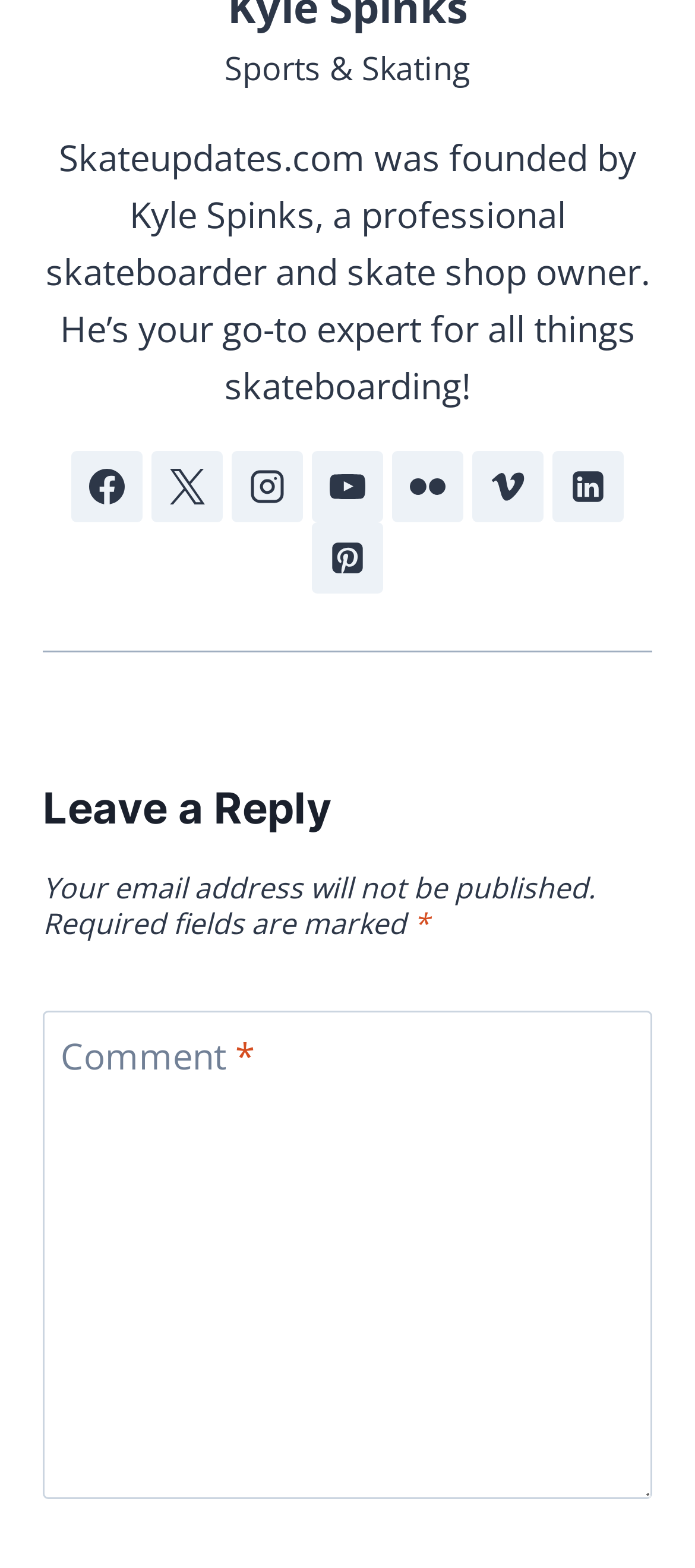Find and indicate the bounding box coordinates of the region you should select to follow the given instruction: "Click on Facebook".

[0.103, 0.287, 0.205, 0.333]